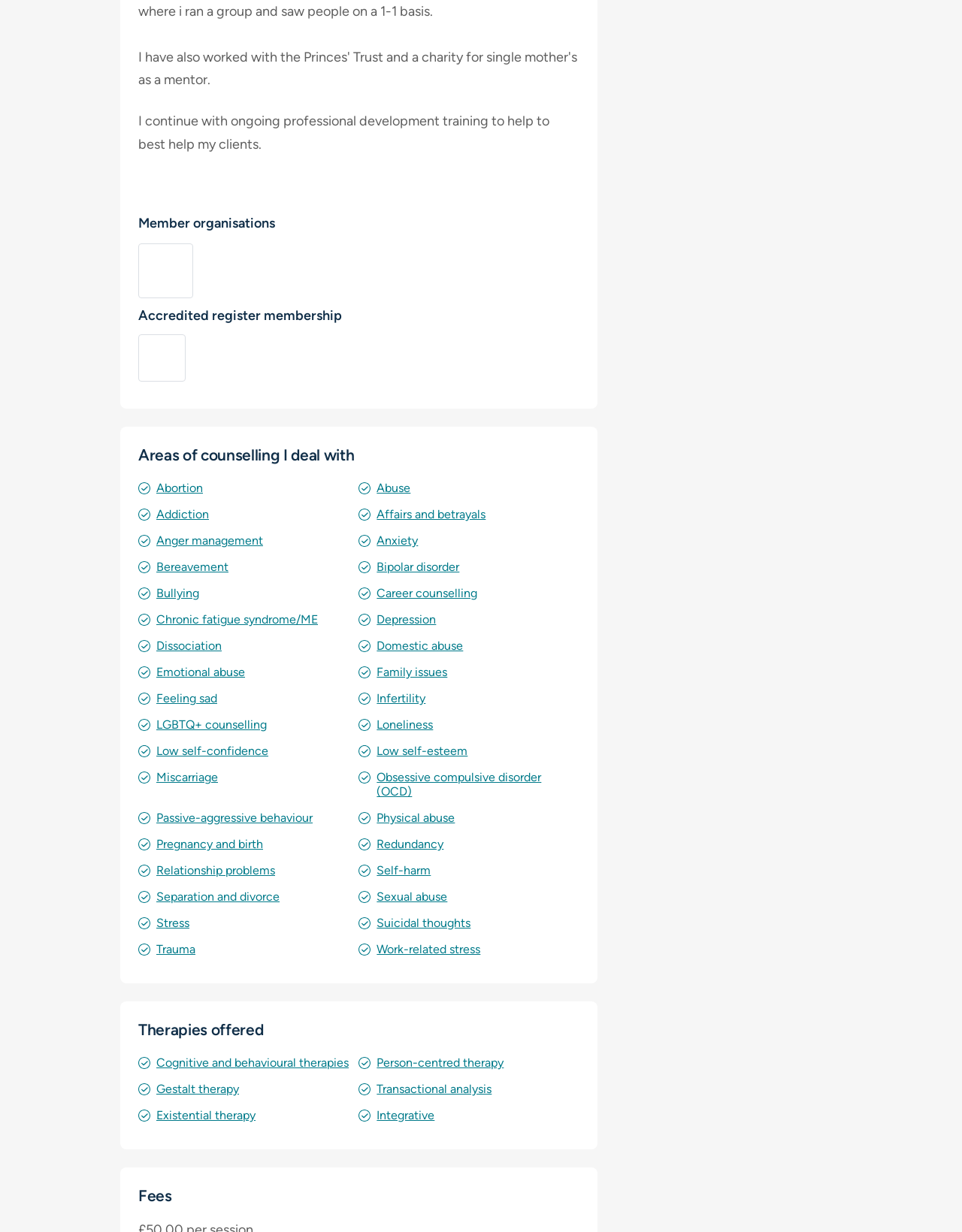What is the topic of the link located at [0.163, 0.39, 0.211, 0.402]?
Respond with a short answer, either a single word or a phrase, based on the image.

Abortion